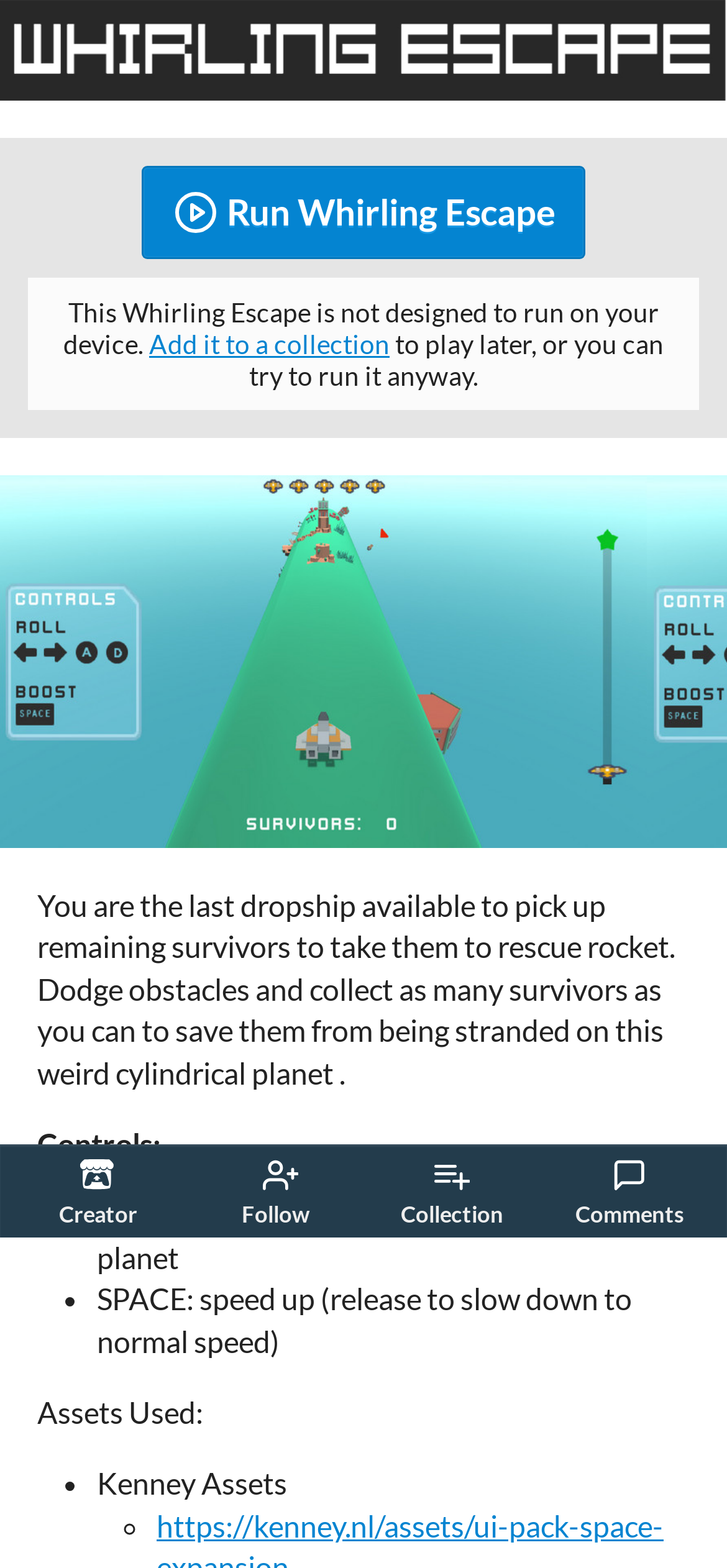Generate a thorough caption detailing the webpage content.

This webpage is about a game called "Whirling Escape" by ProdigalSon Games. At the top of the page, there is a large image that spans the entire width, showcasing the game's title. Below this image, there are five links, namely "Creator", "Follow", "Collection", "Comments", and "Devlog", each accompanied by a small icon. These links are arranged horizontally, with "Creator" on the left and "Devlog" on the right.

Further down, there is a prominent button labeled "Run Whirling Escape" with an icon to its left. Above this button, there is a warning message stating that the game is not designed to run on the current device, but the user can add it to a collection to play later or try to run it anyway.

Below the button, there is a descriptive text that explains the game's objective: to rescue survivors from a strange cylindrical planet by dodging obstacles and collecting as many survivors as possible. This text is followed by a section on controls, which lists the keyboard shortcuts for rotating around the planet and speeding up.

The page also includes a section on assets used, which credits Kenney Assets. There is a small icon to the left of this section. Additionally, there is a large image on the right side of the page, which appears to be a screenshot or a promotional image for the game.

Overall, the webpage provides an overview of the game, its objective, and its controls, while also showcasing the game's title and a promotional image.